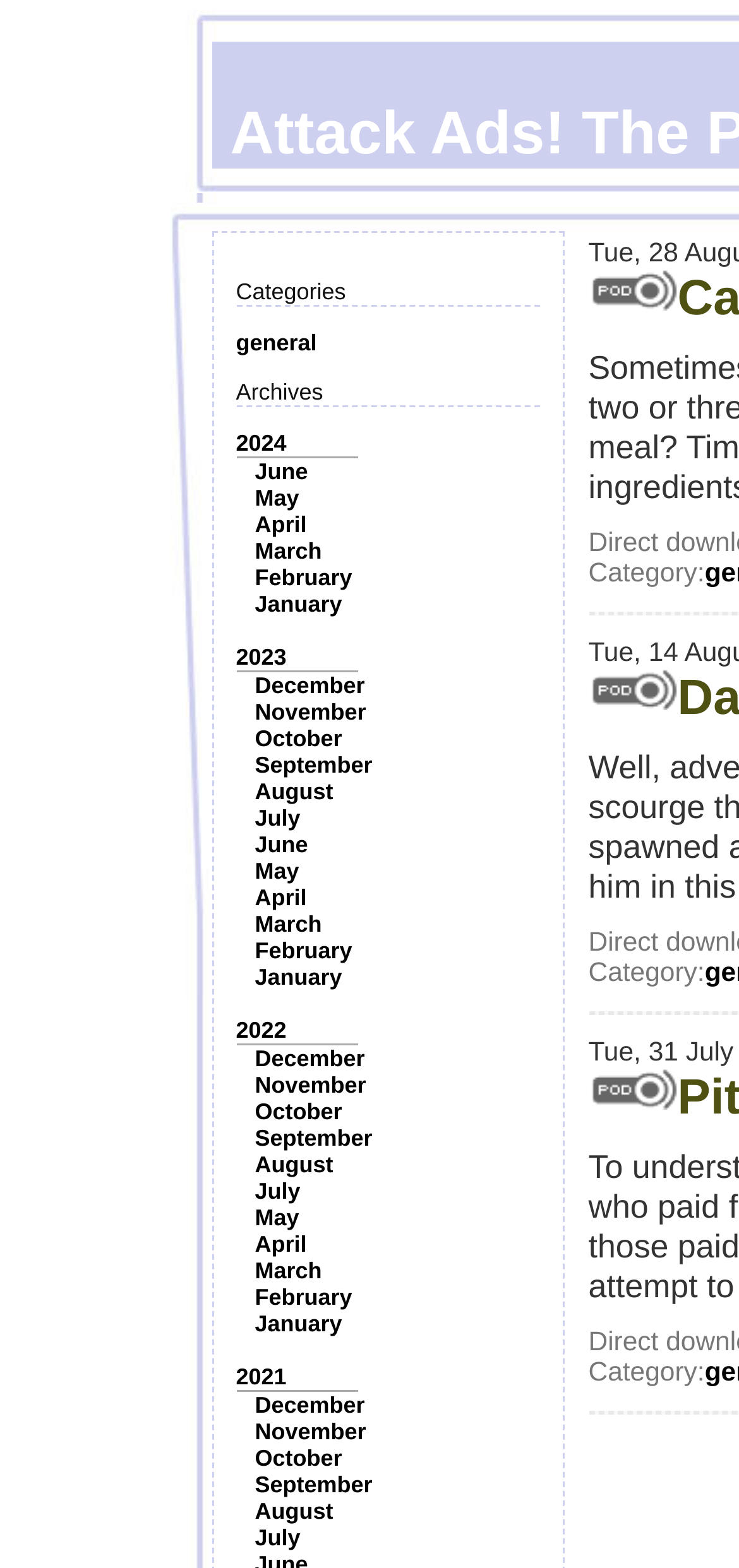Present a detailed account of what is displayed on the webpage.

The webpage is titled "Attack Ads! The Podcast" and appears to be an archive page for a podcast. At the top, there is a section with two static text elements, "Categories" and "Archives", which serve as headers. Below these headers, there are links to various categories and archives, organized by year and month.

On the left side of the page, there are links to different years, ranging from 2024 to 2021, with each year having multiple links to specific months. The months are listed in reverse chronological order, with the most recent months at the top.

On the right side of the page, there are three sections, each containing an image and a static text element labeled "Category:". These sections are stacked vertically, with the top section having an image and the text "Category:" above it, followed by the middle section, and then the bottom section. The images are positioned to the left of the text elements.

Overall, the webpage appears to be a simple archive page for a podcast, allowing users to navigate through different categories and episodes by year and month.